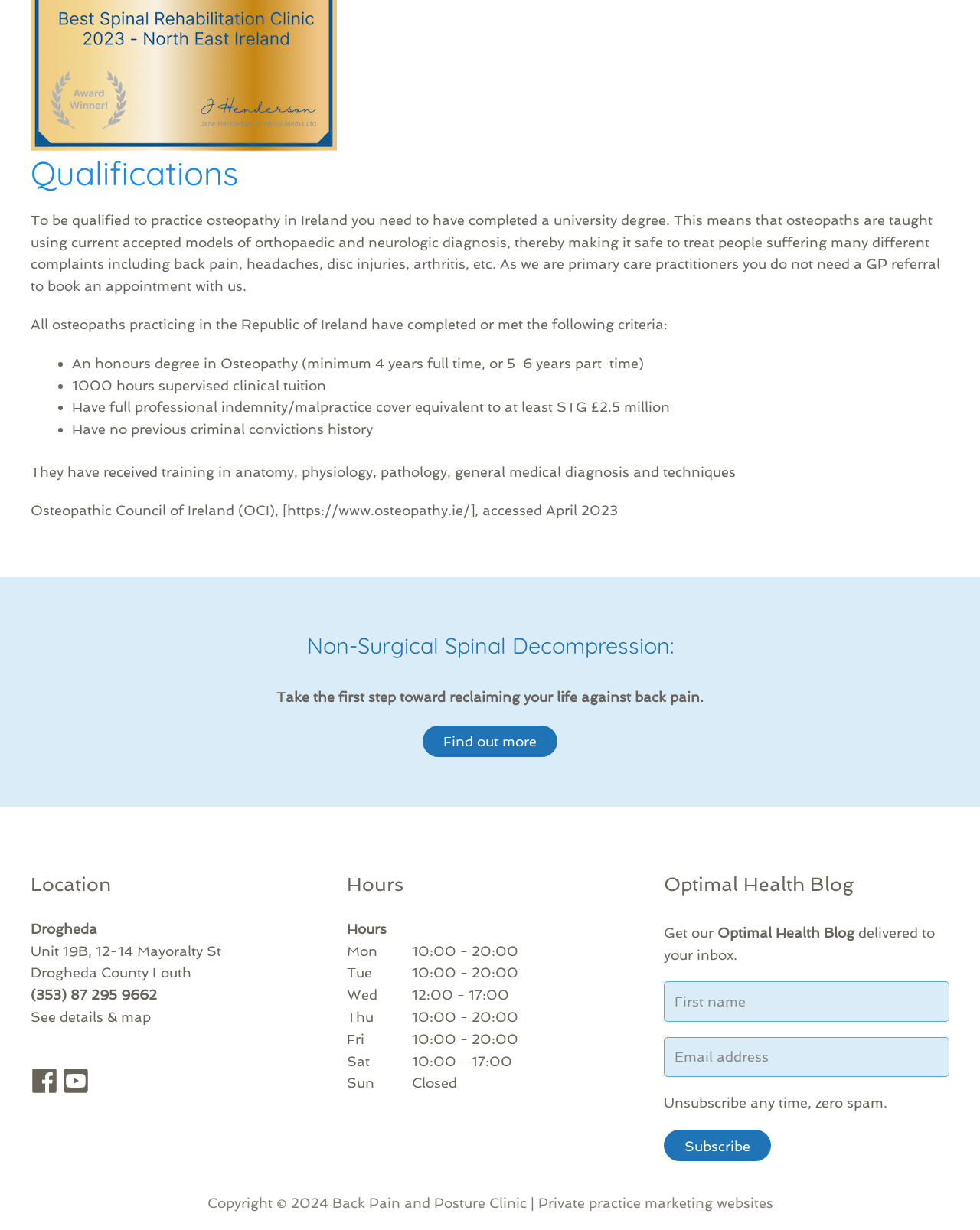Provide the bounding box coordinates of the section that needs to be clicked to accomplish the following instruction: "Subscribe to the Optimal Health Blog."

[0.677, 0.918, 0.786, 0.944]